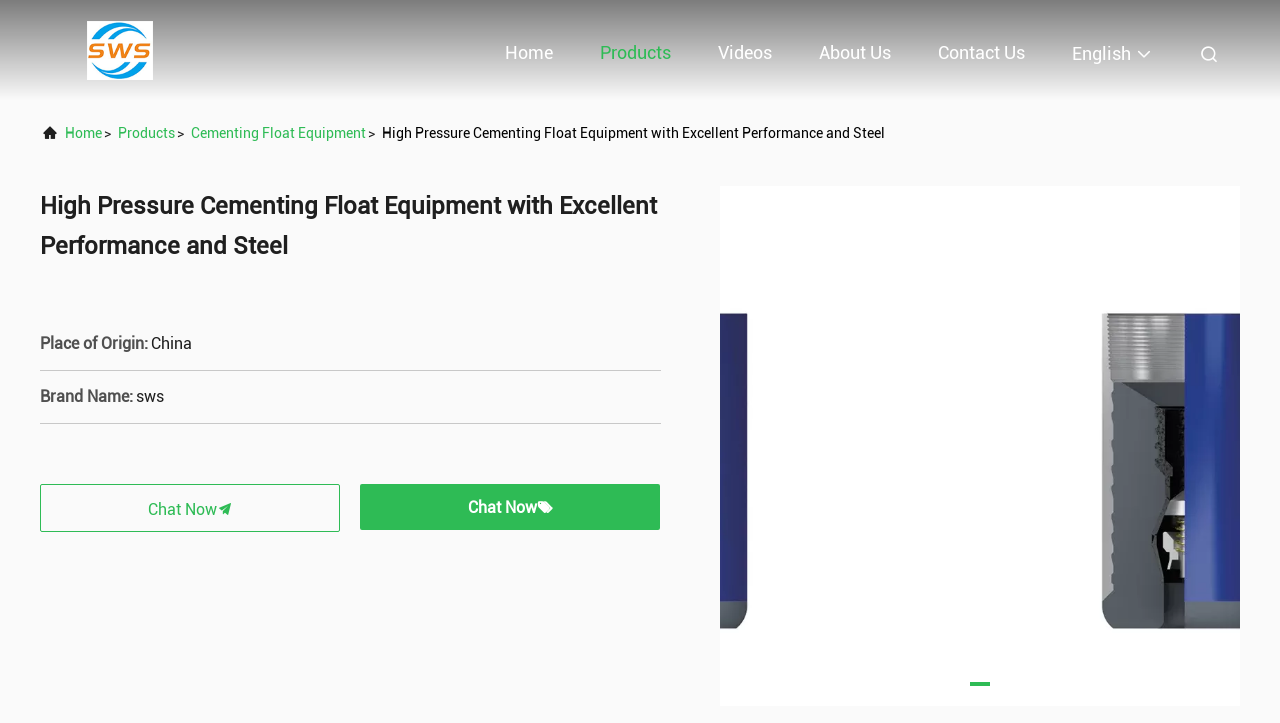Answer the following query concisely with a single word or phrase:
What is the brand name of the product?

sws